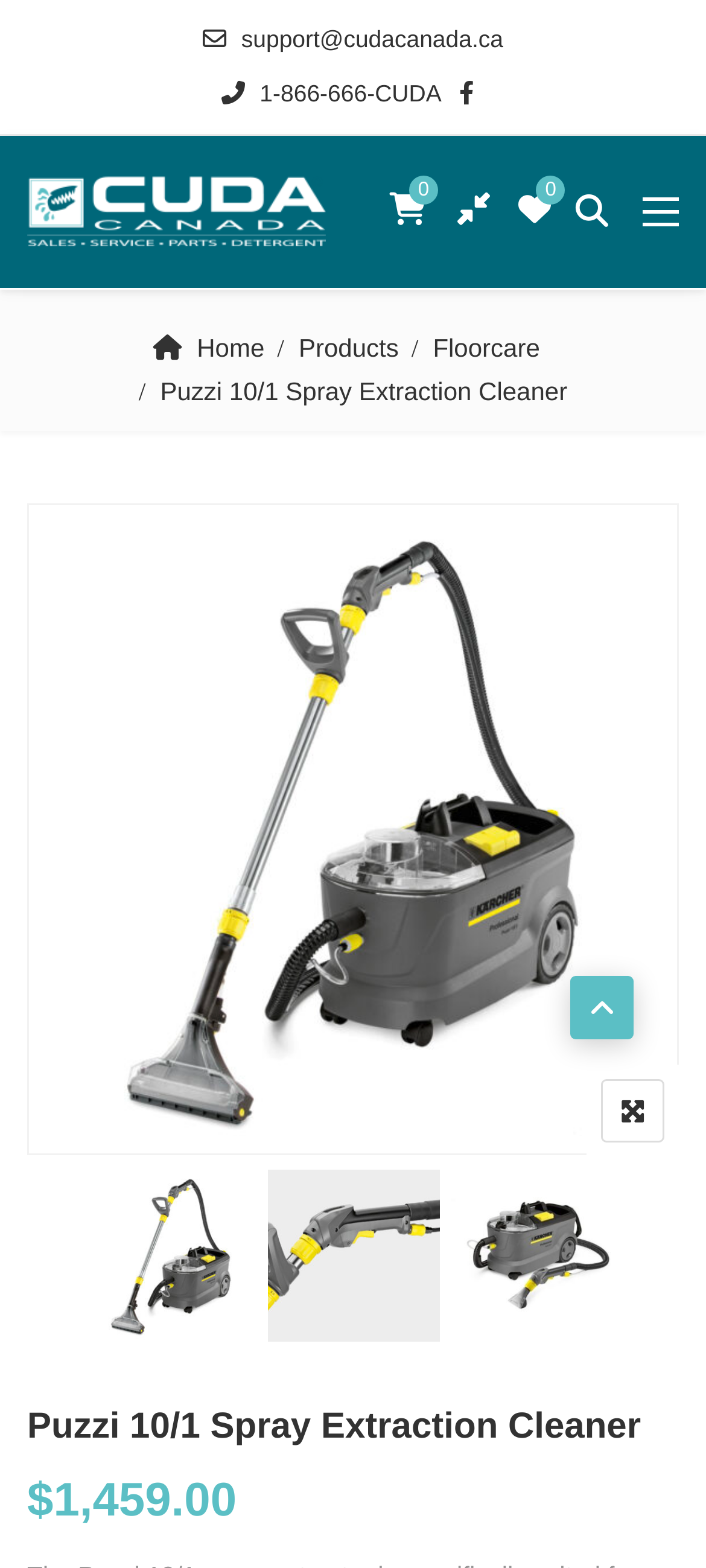What is the company name of the website?
Refer to the screenshot and answer in one word or phrase.

Cuda Canada